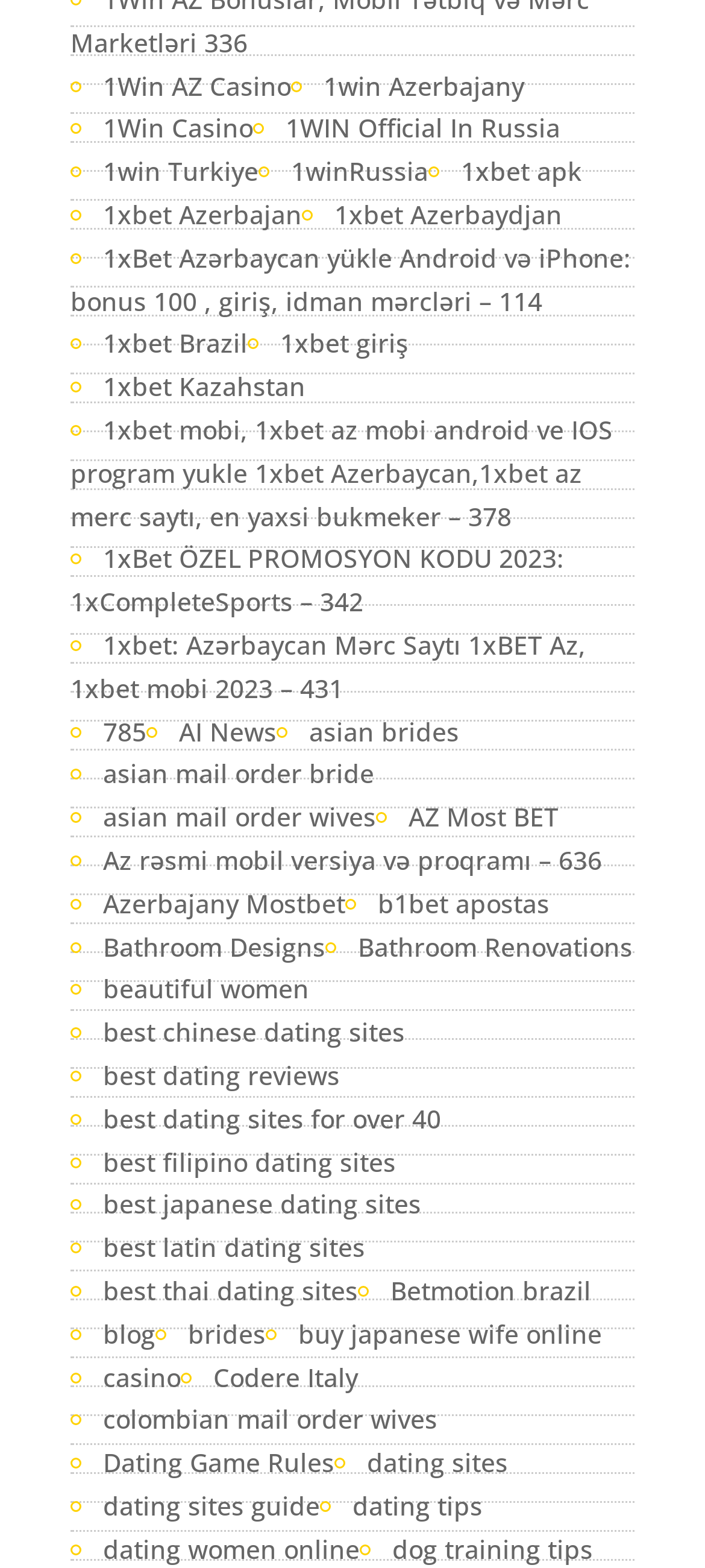What is the longest link text on the webpage?
Based on the screenshot, give a detailed explanation to answer the question.

I compared the length of all link texts on the webpage and found that the longest one is '1xBet Azərbaycan yükle Android və iPhone: bonus 100, giriş, idman mərcləri – 114'.